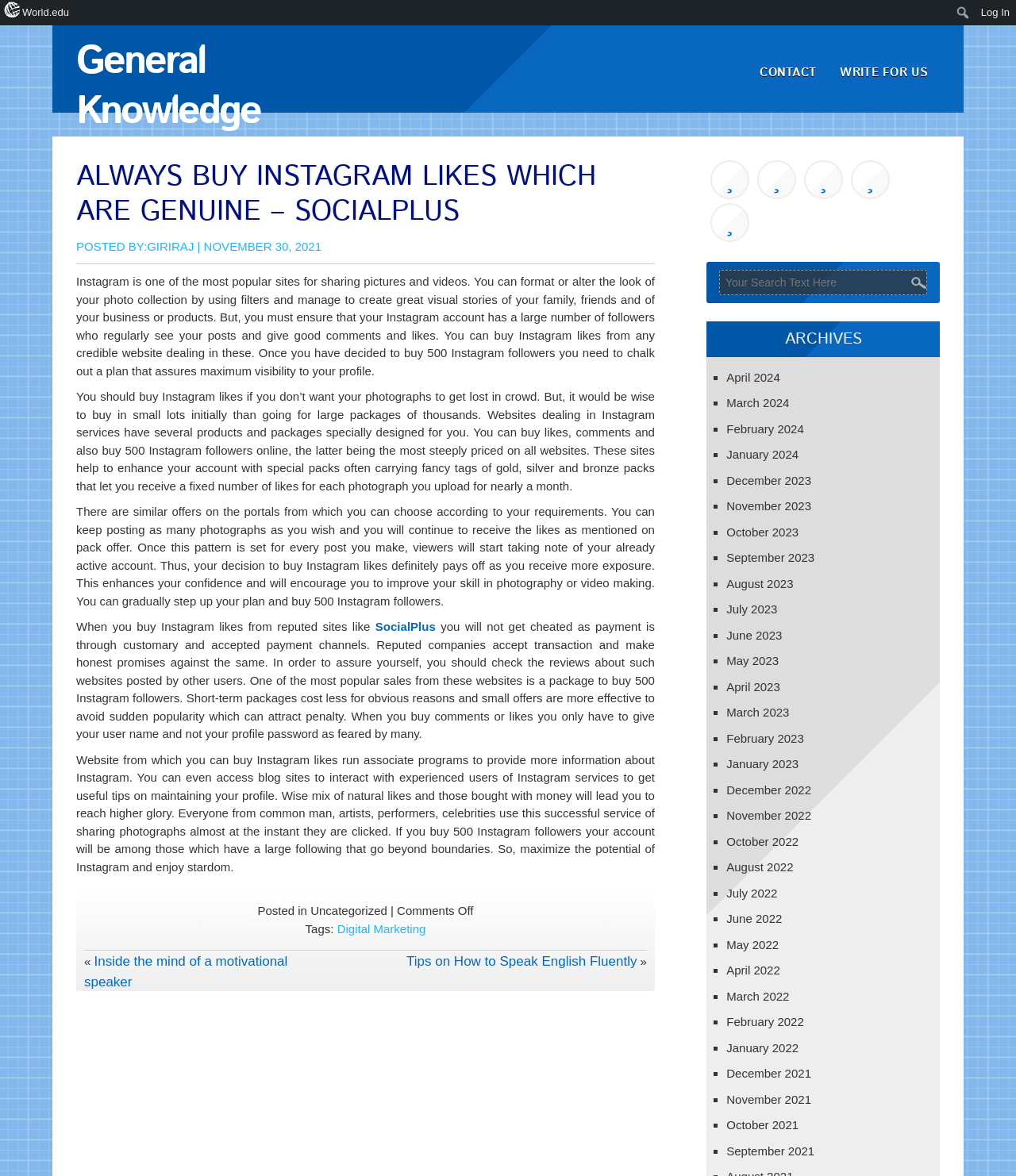Please find the bounding box coordinates of the section that needs to be clicked to achieve this instruction: "See All".

None